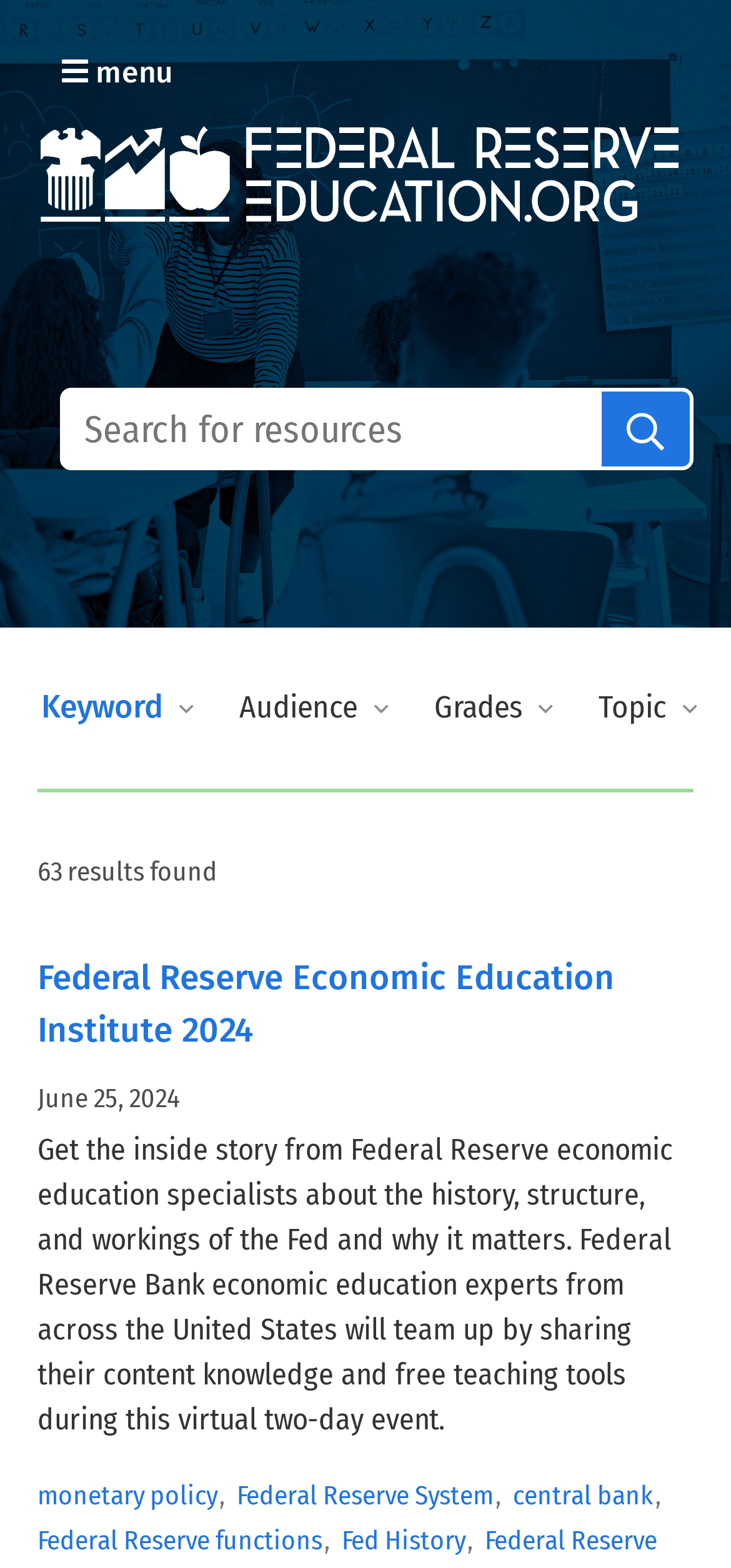Provide the bounding box coordinates for the UI element that is described by this text: "alt="Federal Reserve Education logo"". The coordinates should be in the form of four float numbers between 0 and 1: [left, top, right, bottom].

[0.051, 0.08, 0.949, 0.142]